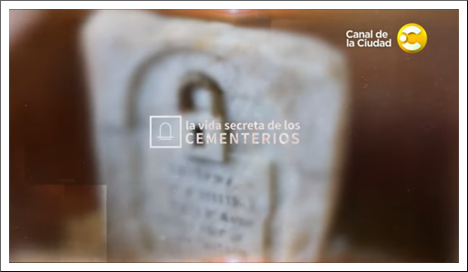Use the information in the screenshot to answer the question comprehensively: What is the focus of the documentary series?

The documentary series focuses on the cultural and historical significance of the city's renowned burial sites. This is evident from the image, which showcases an artistic representation of a cemetery headstone, emphasizing the exploration of the theme of death and memory.